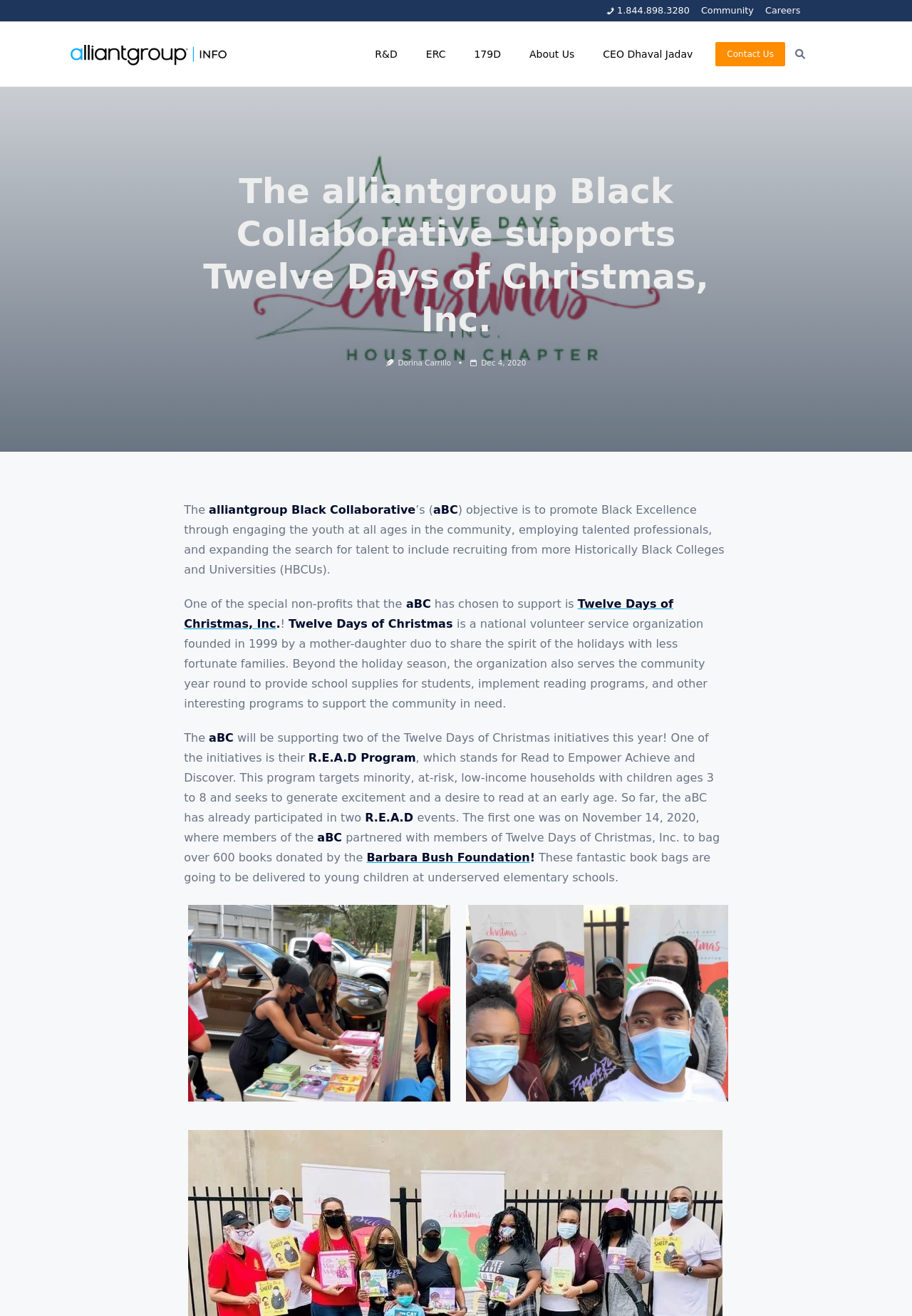Please identify the bounding box coordinates of the region to click in order to complete the given instruction: "Call the phone number". The coordinates should be four float numbers between 0 and 1, i.e., [left, top, right, bottom].

[0.655, 0.004, 0.762, 0.012]